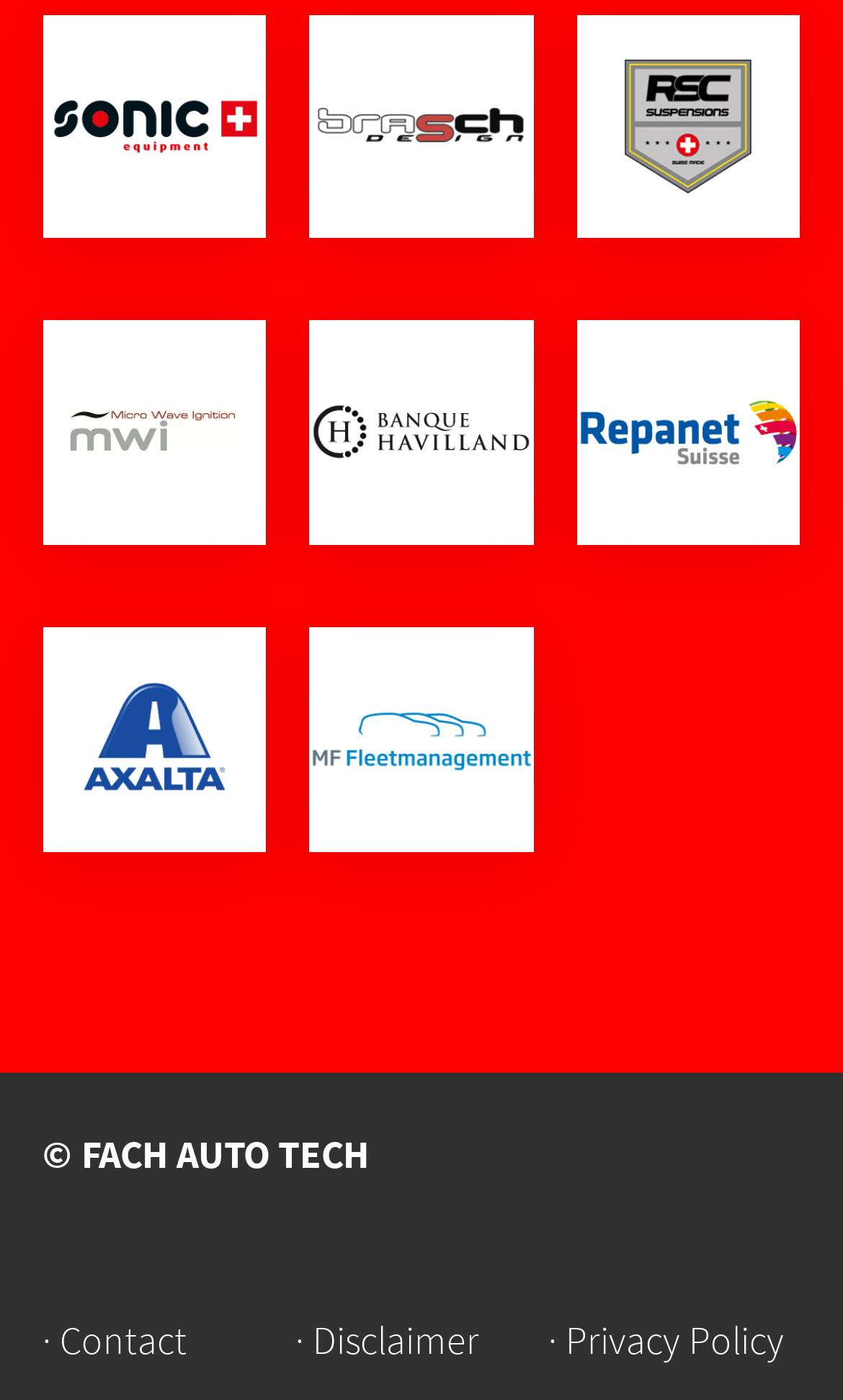Bounding box coordinates are specified in the format (top-left x, top-left y, bottom-right x, bottom-right y). All values are floating point numbers bounded between 0 and 1. Please provide the bounding box coordinate of the region this sentence describes: Privacy Policy

[0.671, 0.939, 0.929, 0.974]